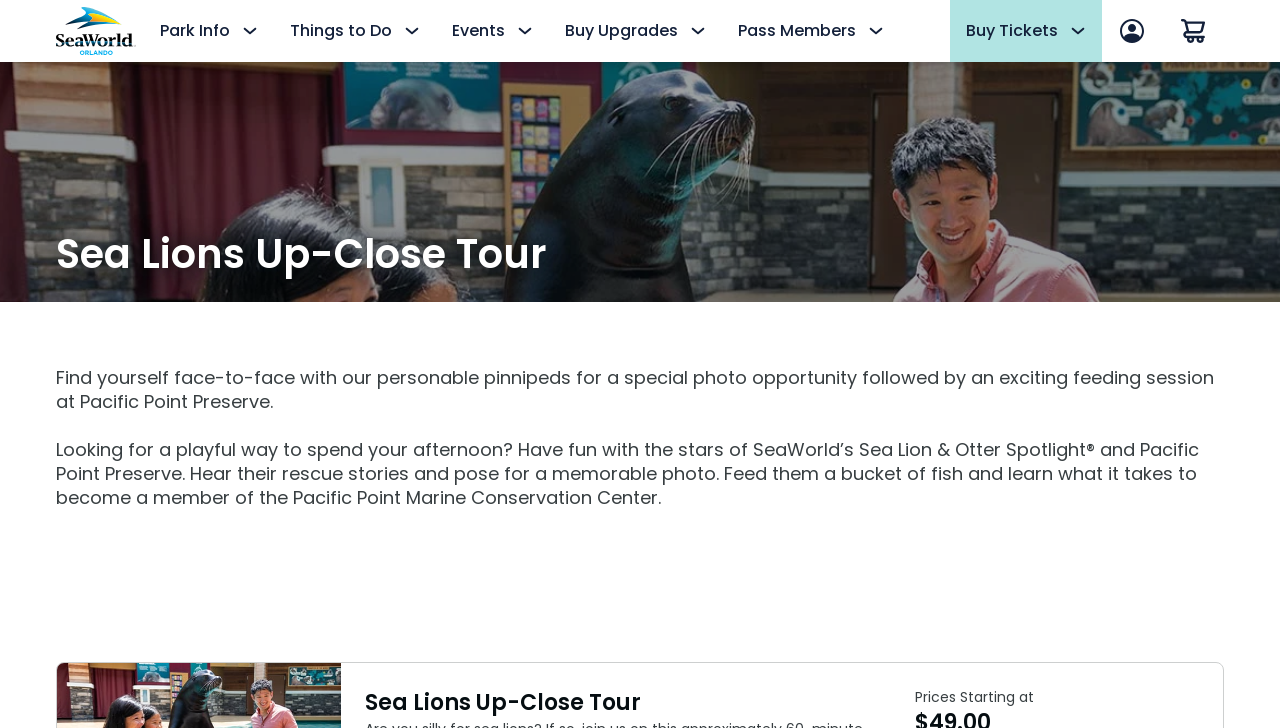Please predict the bounding box coordinates (top-left x, top-left y, bottom-right x, bottom-right y) for the UI element in the screenshot that fits the description: Discovery Cove

[0.112, 0.739, 0.331, 0.794]